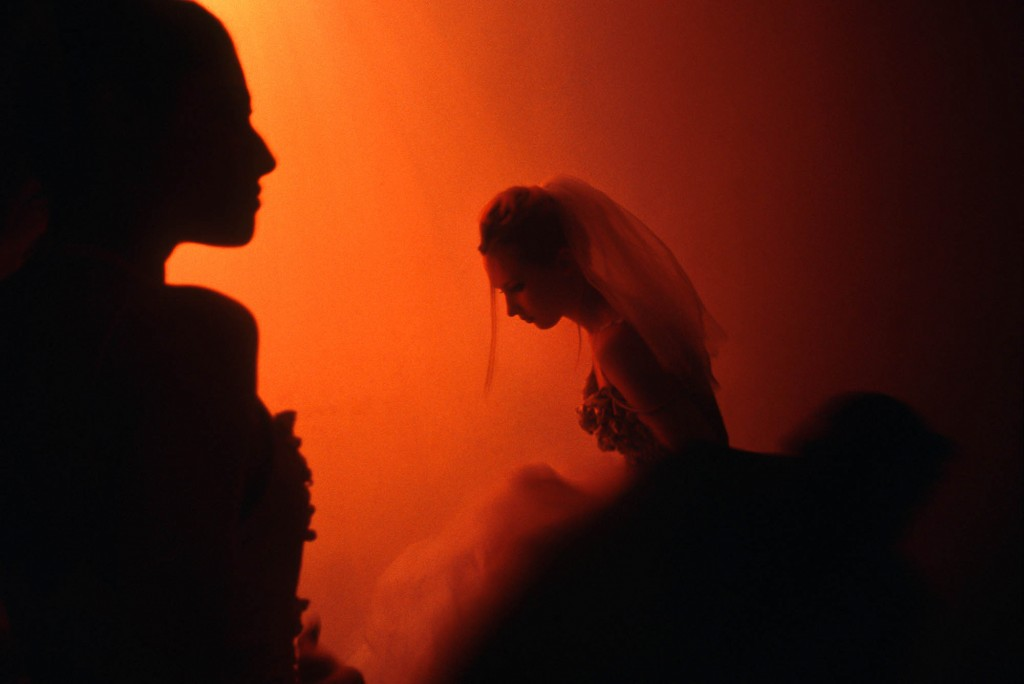Explain the image thoroughly, mentioning every notable detail.

The image captures a striking moment in a warm, orange-lit setting, where the silhouettes of two figures create a sense of intimacy and anticipation. On the left, a shadowy figure appears contemplative, possibly adjusting their attire as they prepare for an important event. Meanwhile, in the foreground, a bride, fully adorned in her wedding gown and veil, exudes a tranquil yet poignant aura as she gazes down, lost in thought. The lighting enhances the emotional gravity of the scene, suggesting themes of transformation and the fleeting nature of time, while the soft focus of the background complements the overall mood, inviting viewers to reflect on the deeper meanings encapsulated in this fleeting moment. The image echoes a narrative of preparation and the myriad emotions associated with significant life events.